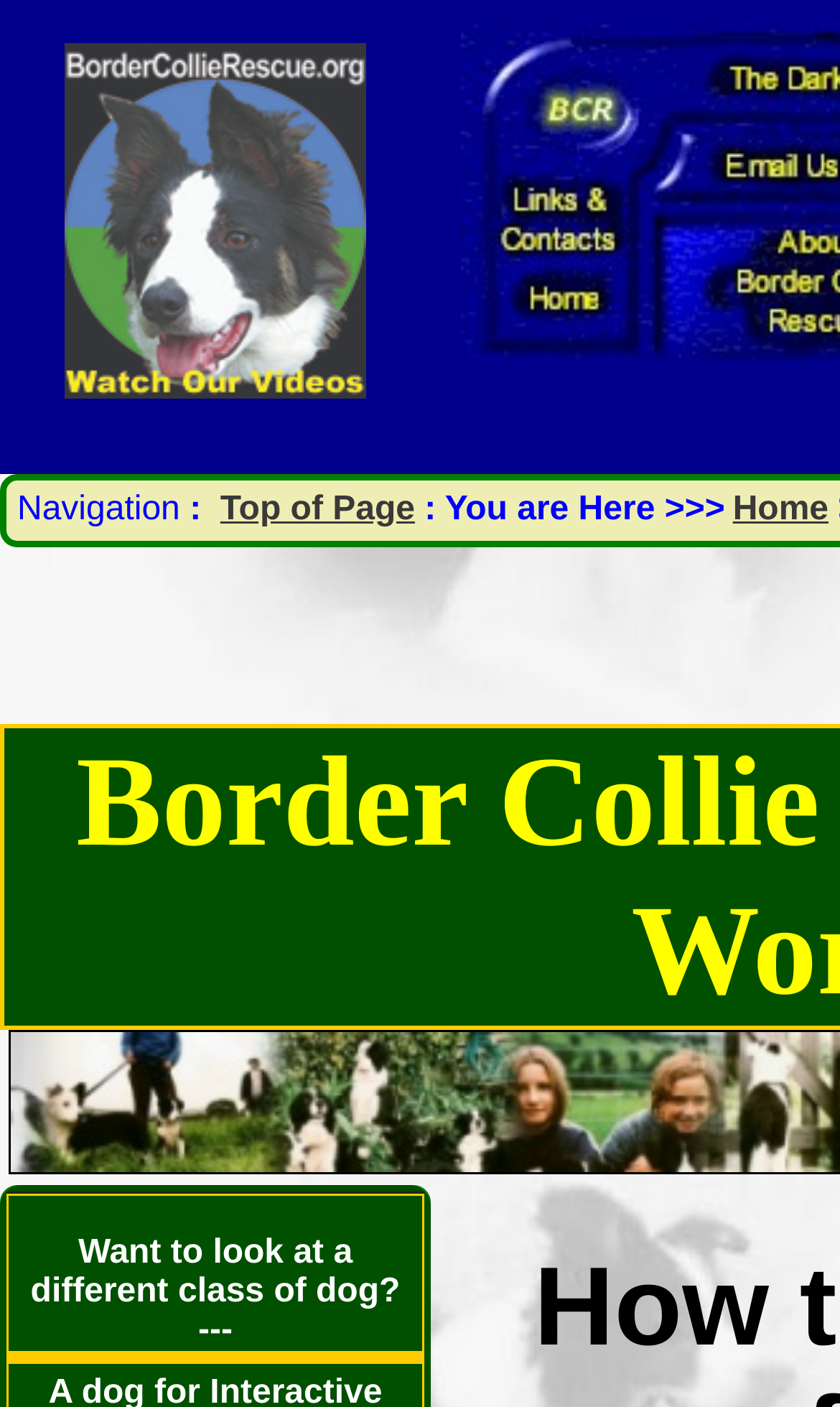What is the purpose of the 'You are Here' section?
Look at the image and respond with a one-word or short-phrase answer.

Indicates current page